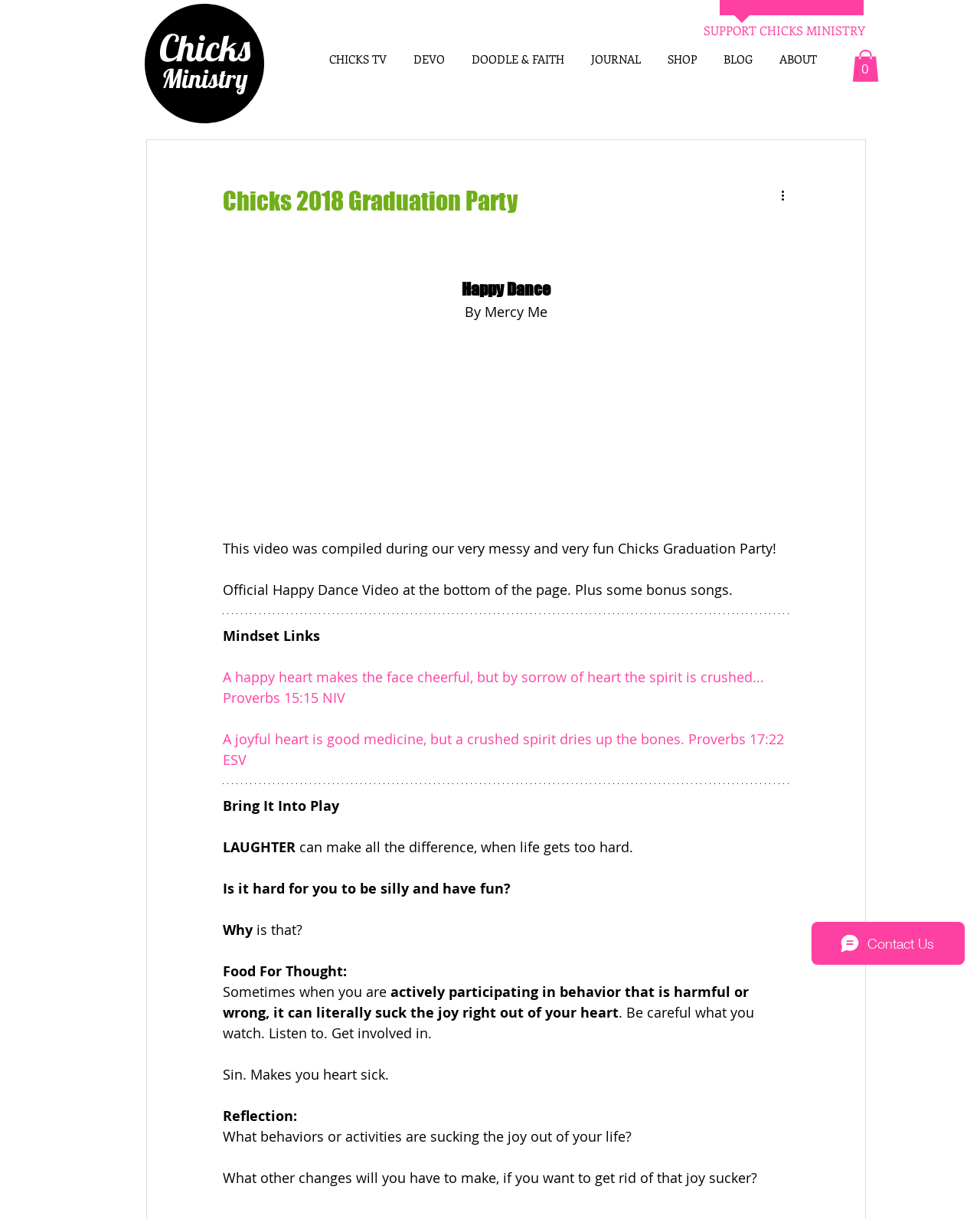Provide the bounding box coordinates of the UI element this sentence describes: "aria-label="More actions"".

[0.795, 0.153, 0.813, 0.168]